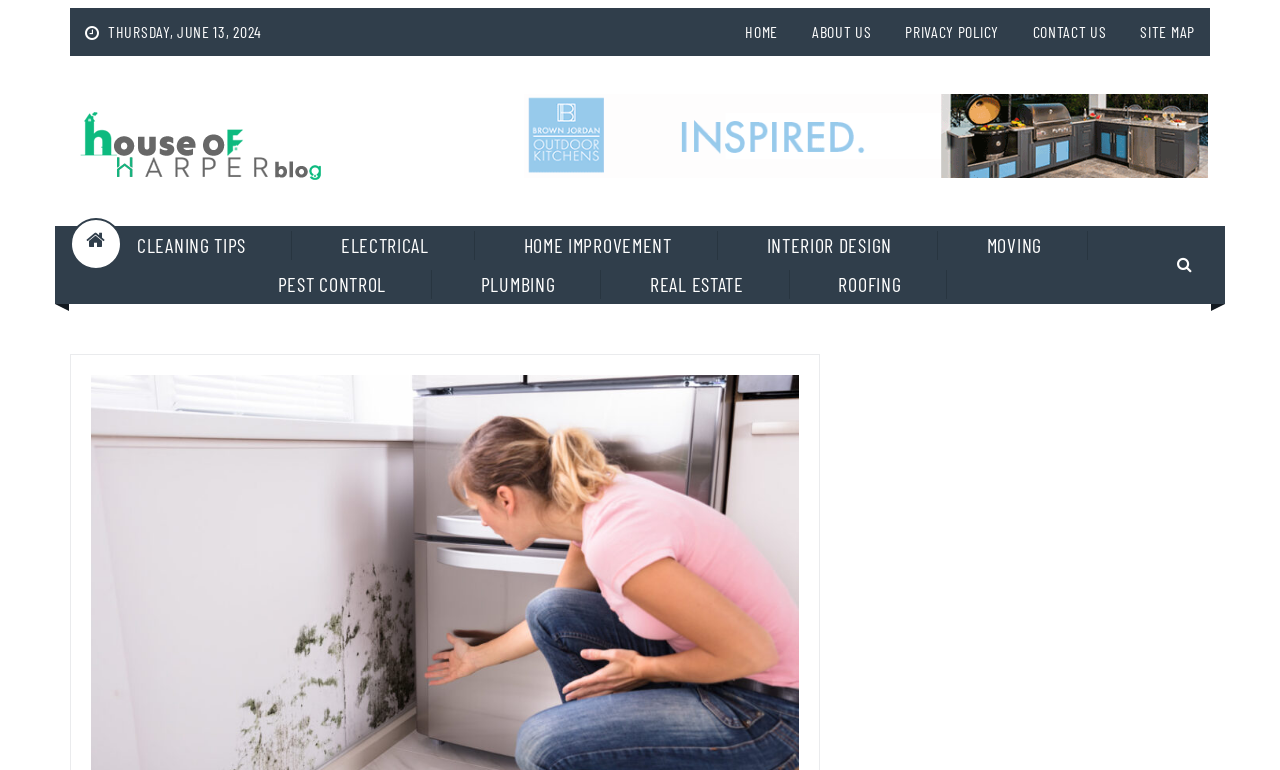Locate the bounding box coordinates of the element you need to click to accomplish the task described by this instruction: "contact us".

[0.807, 0.028, 0.865, 0.053]